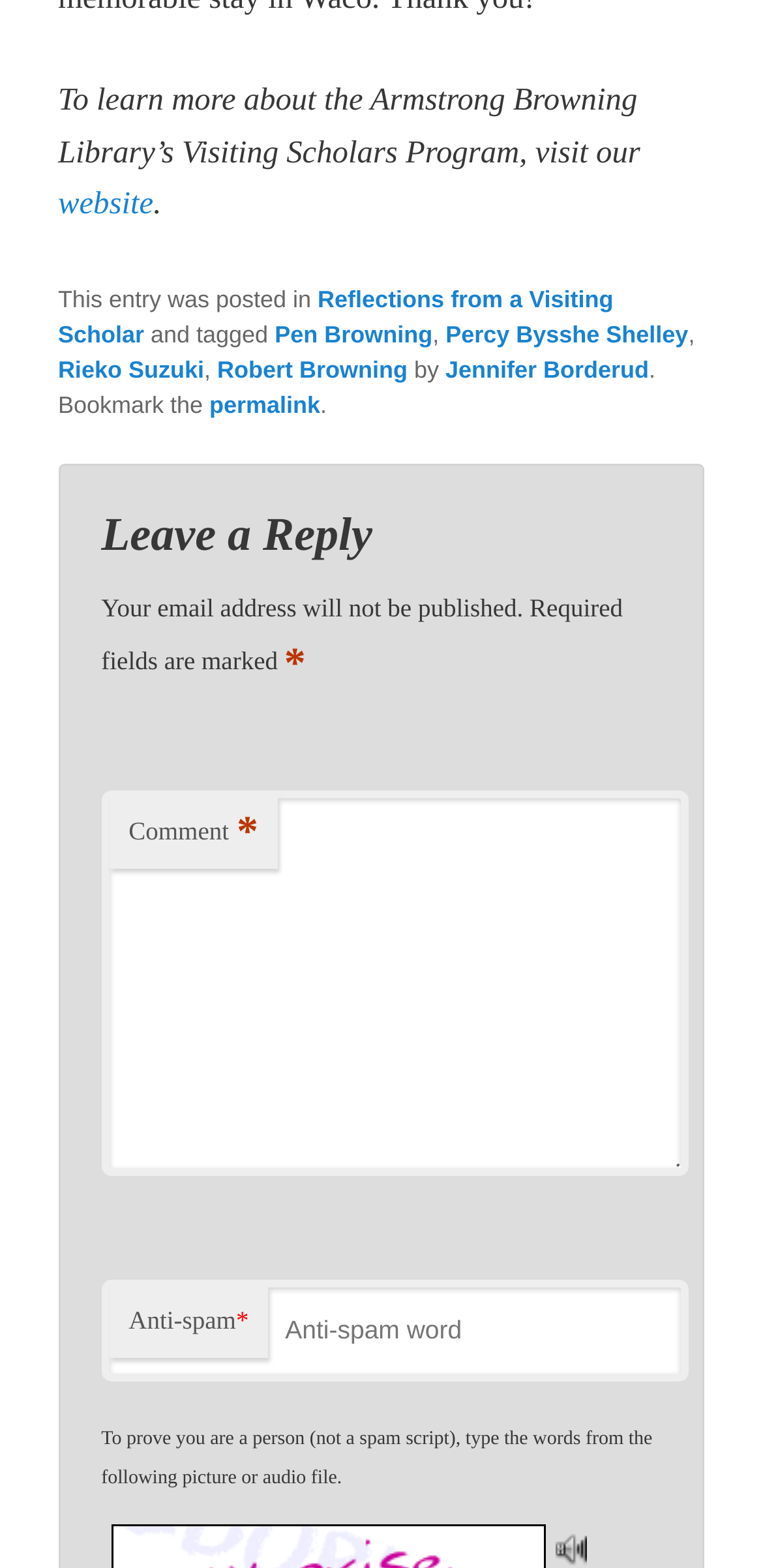Please specify the bounding box coordinates in the format (top-left x, top-left y, bottom-right x, bottom-right y), with all values as floating point numbers between 0 and 1. Identify the bounding box of the UI element described by: Pen Browning

[0.36, 0.205, 0.567, 0.222]